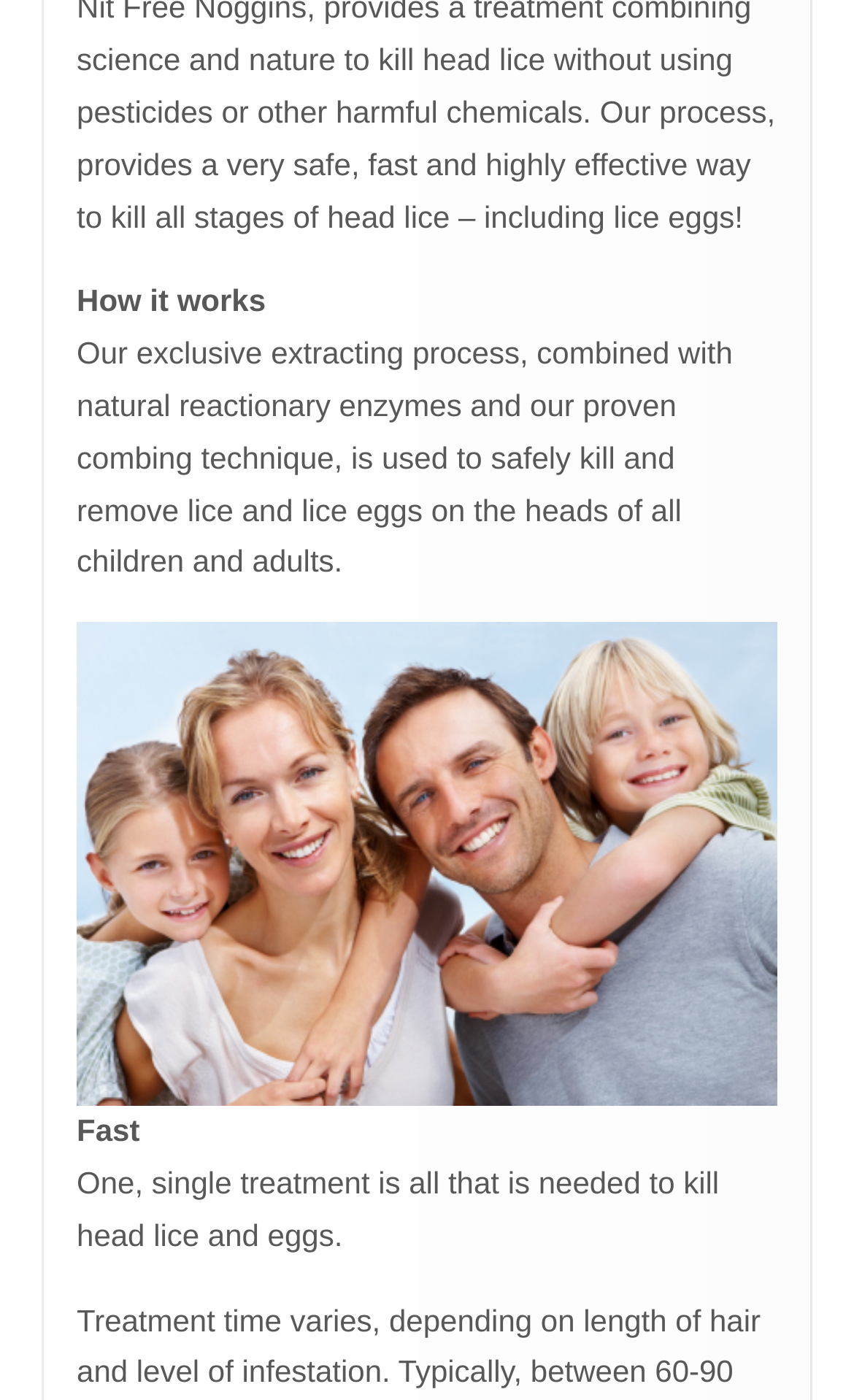Please answer the following question using a single word or phrase: 
What is depicted in the image on the webpage?

Happy child